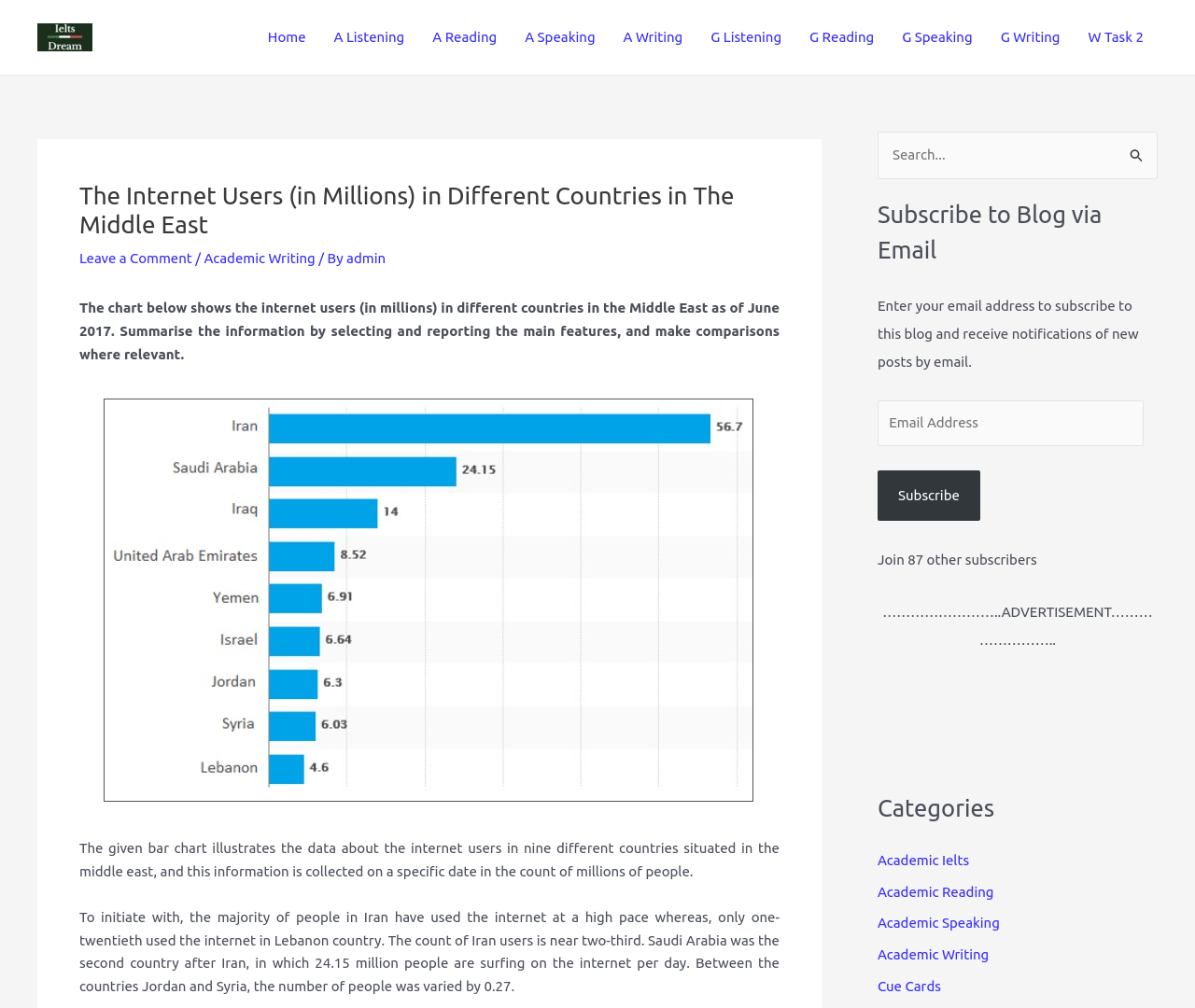What is the country with the highest number of internet users?
Based on the visual content, answer with a single word or a brief phrase.

Iran